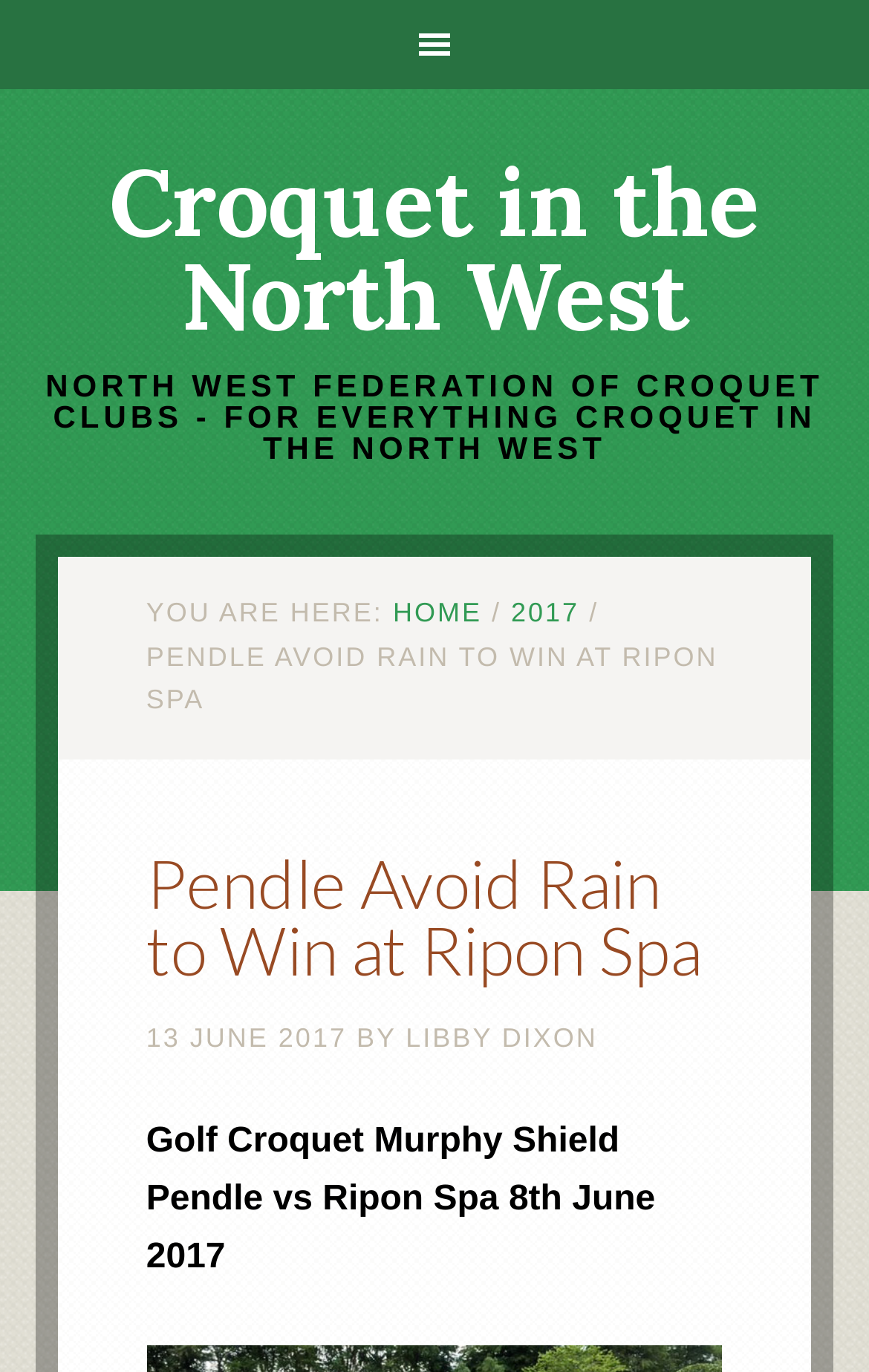What is the date of the event?
Give a thorough and detailed response to the question.

I found the answer by looking at the time element with the content '13 JUNE 2017' which is a child of the header element.